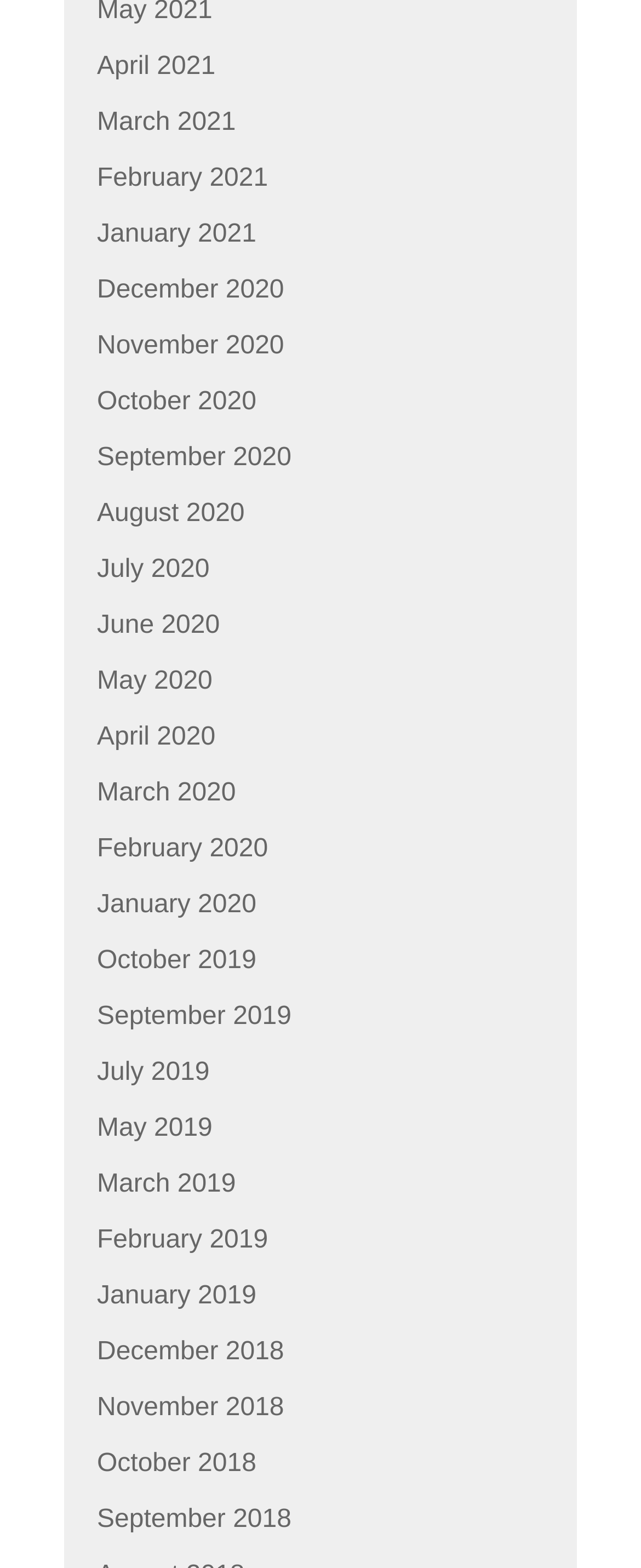What is the position of the link 'June 2020'?
Look at the image and construct a detailed response to the question.

By analyzing the y1 and y2 coordinates of the links, I found that the link 'June 2020' is located in the middle of the list, with its y1 coordinate being 0.389 and y2 coordinate being 0.407.